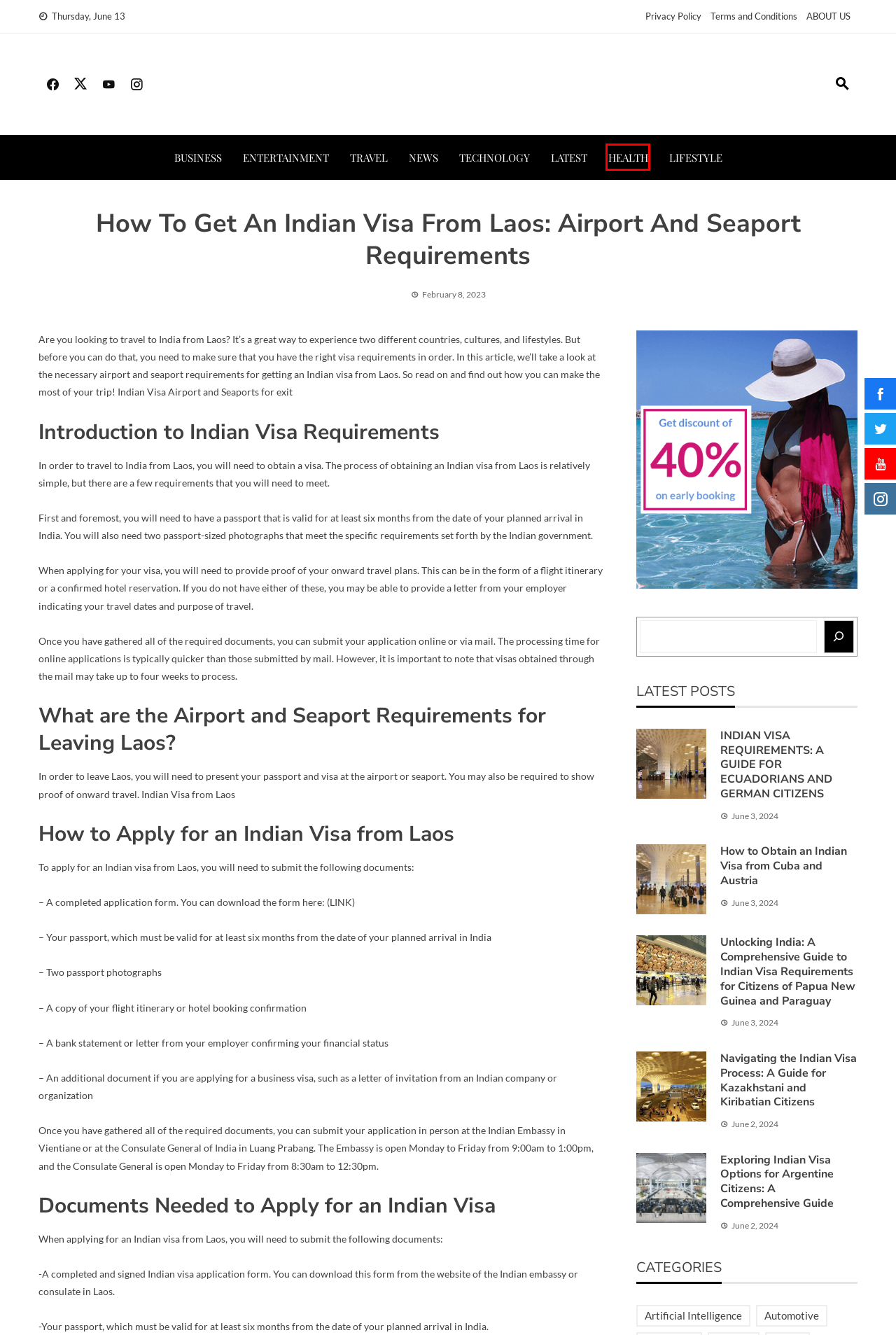Given a webpage screenshot featuring a red rectangle around a UI element, please determine the best description for the new webpage that appears after the element within the bounding box is clicked. The options are:
A. HEALTH - Mega Mind News
B. ENTERTAINMENT - Mega Mind News
C. Terms and Conditions - Mega Mind News
D. ABOUT US - Mega Mind News
E. Automotive - Mega Mind News
F. BUSINESS - Mega Mind News
G. India e-Visa for Laotian Citizens | eVisa Eligibility from Laos
H. Privacy Policy - Mega Mind News

A